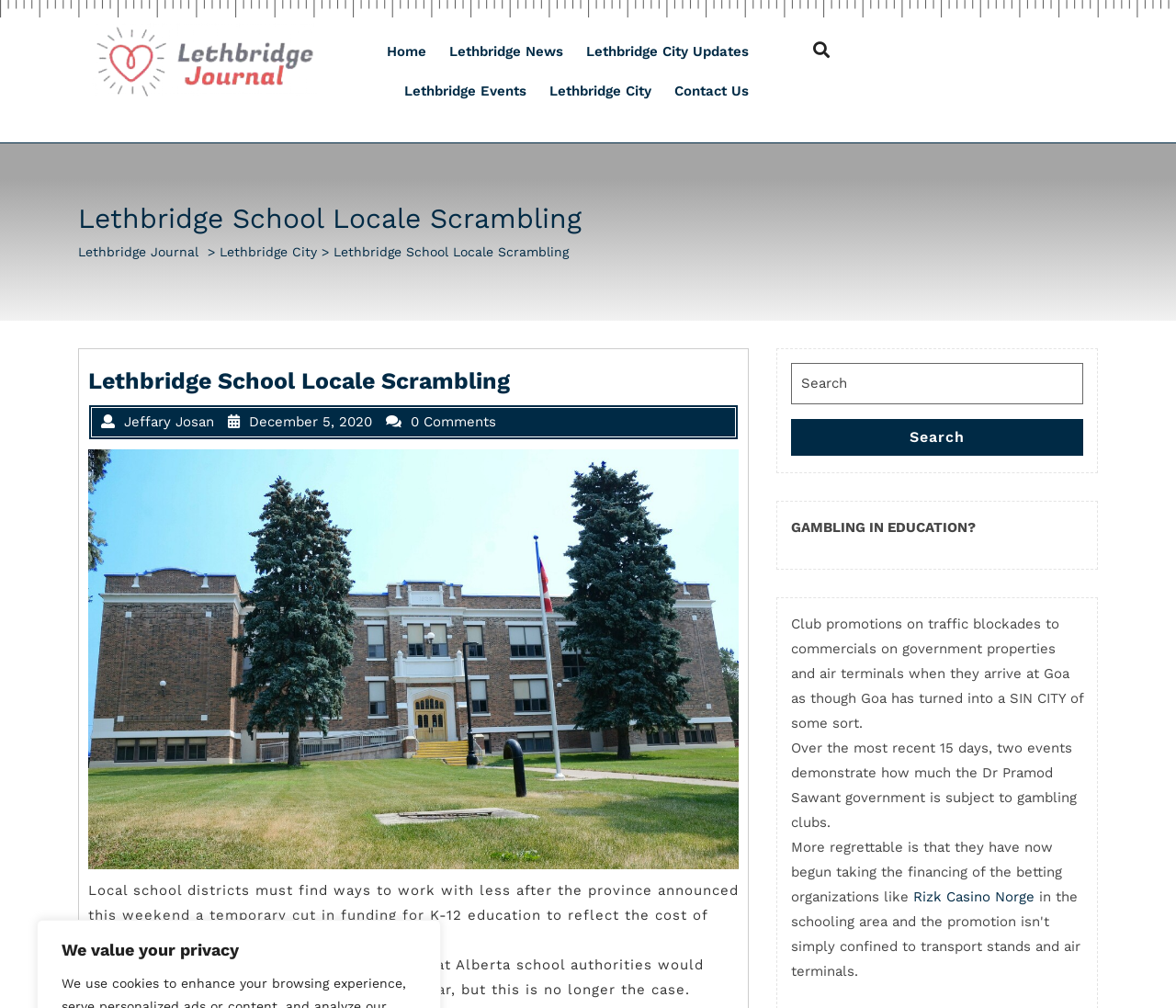Given the webpage screenshot, identify the bounding box of the UI element that matches this description: "Lethbridge Events".

[0.336, 0.071, 0.455, 0.109]